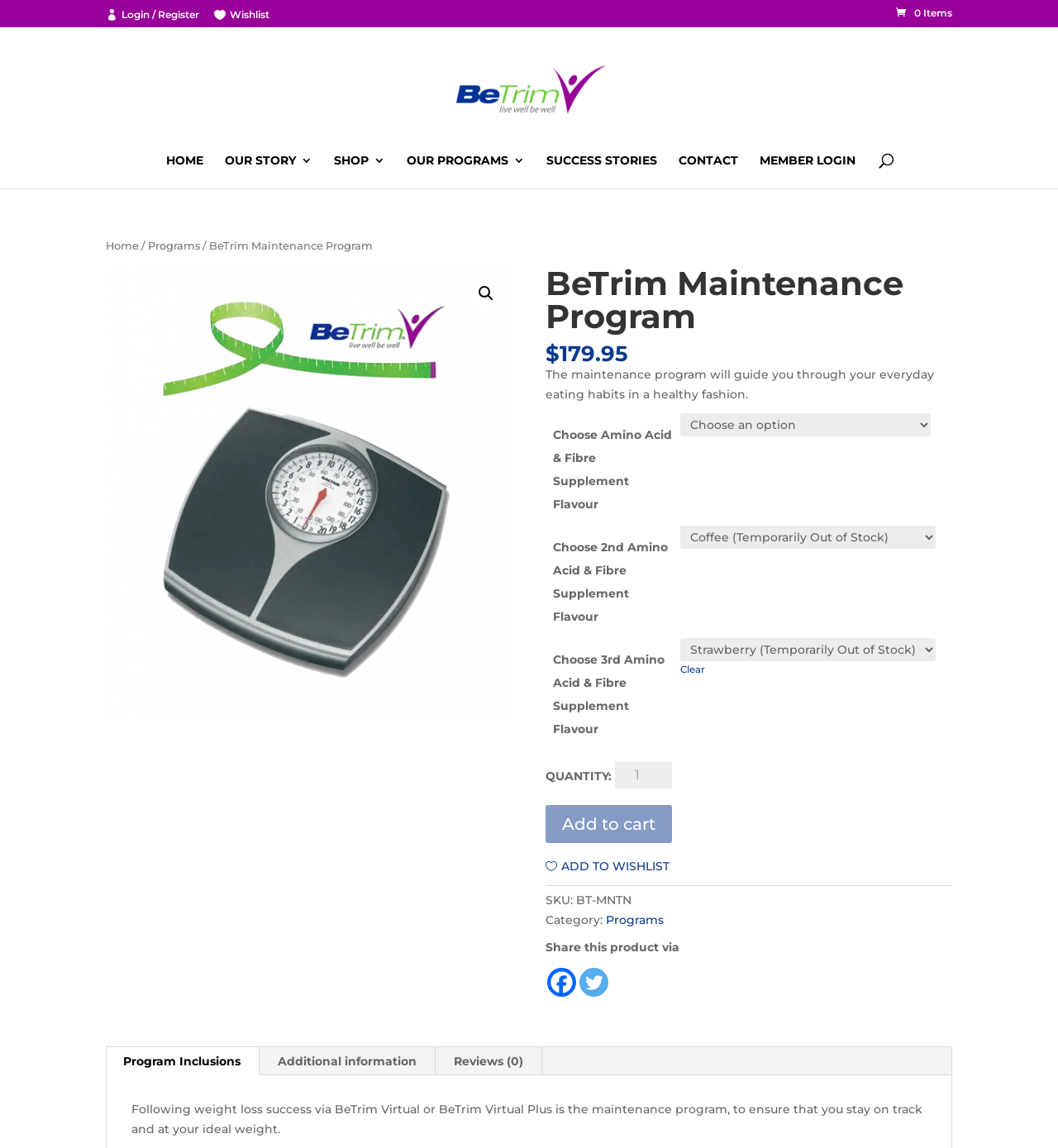What is the name of the program?
Please answer the question with a single word or phrase, referencing the image.

BeTrim Maintenance Program